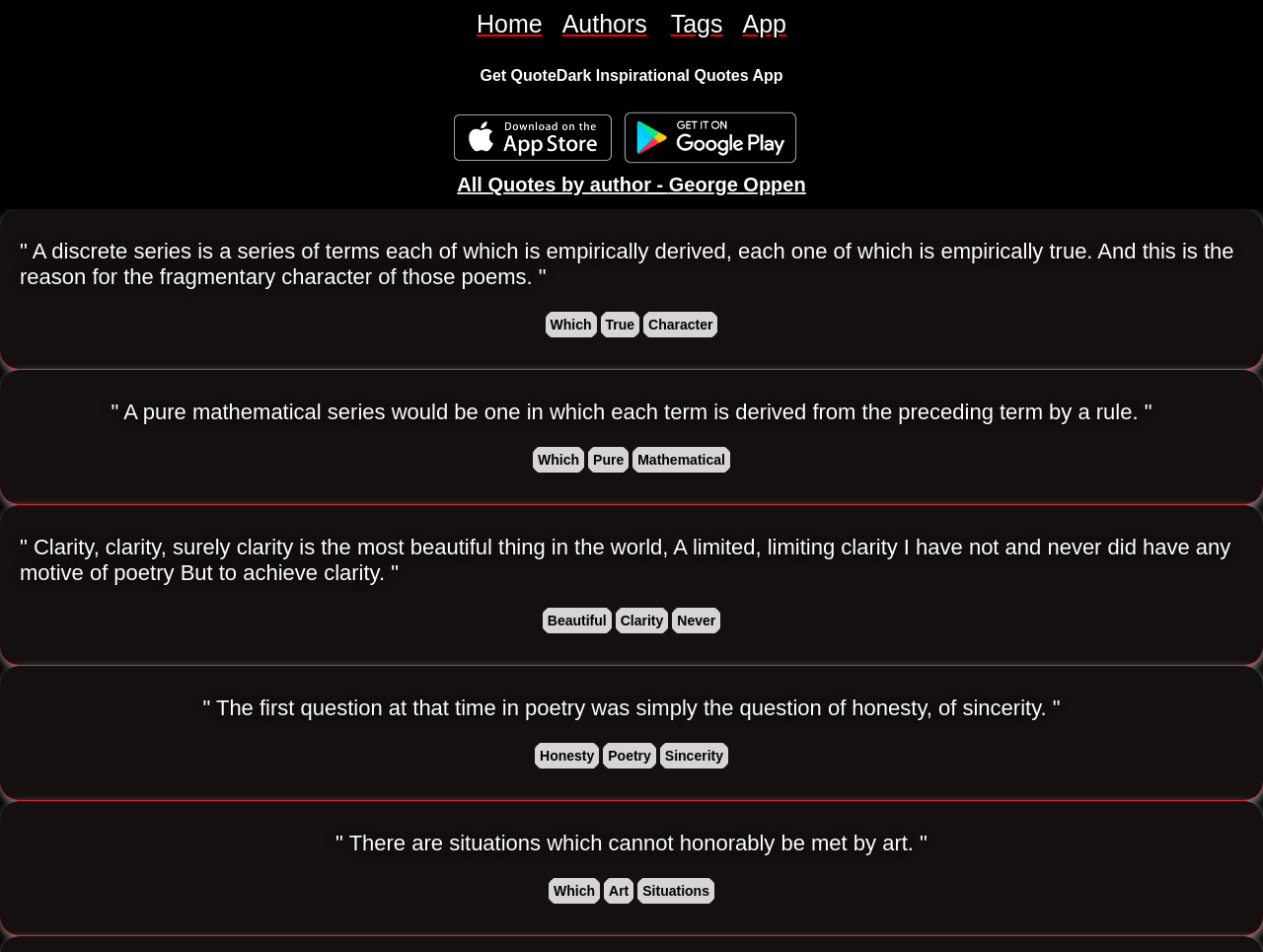Determine the title of the webpage and give its text content.

All Quotes by author - George Oppen